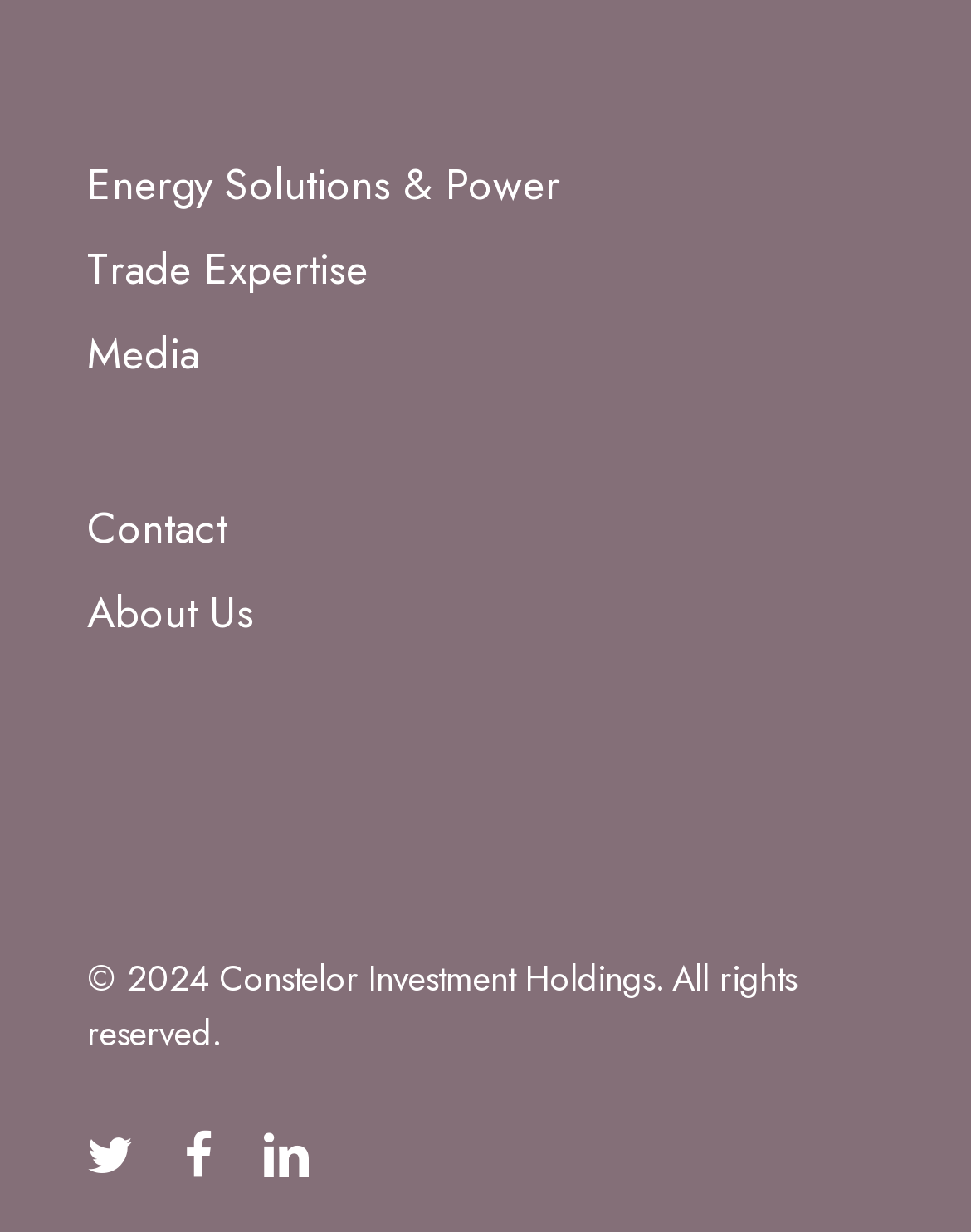Please identify the bounding box coordinates of the clickable area that will allow you to execute the instruction: "Click on Energy Solutions & Power".

[0.09, 0.125, 0.577, 0.173]